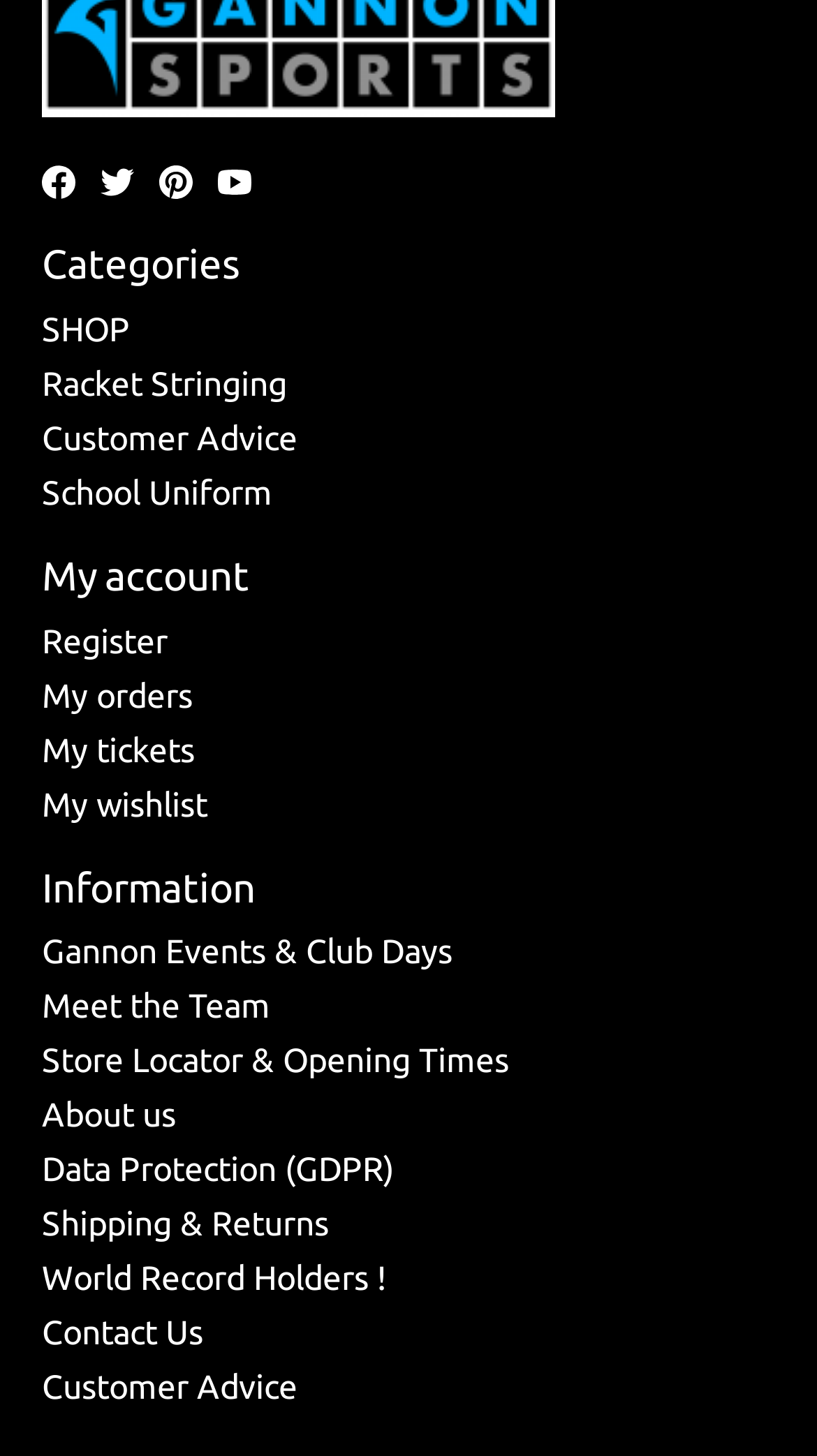What is the first category listed?
From the image, respond using a single word or phrase.

SHOP